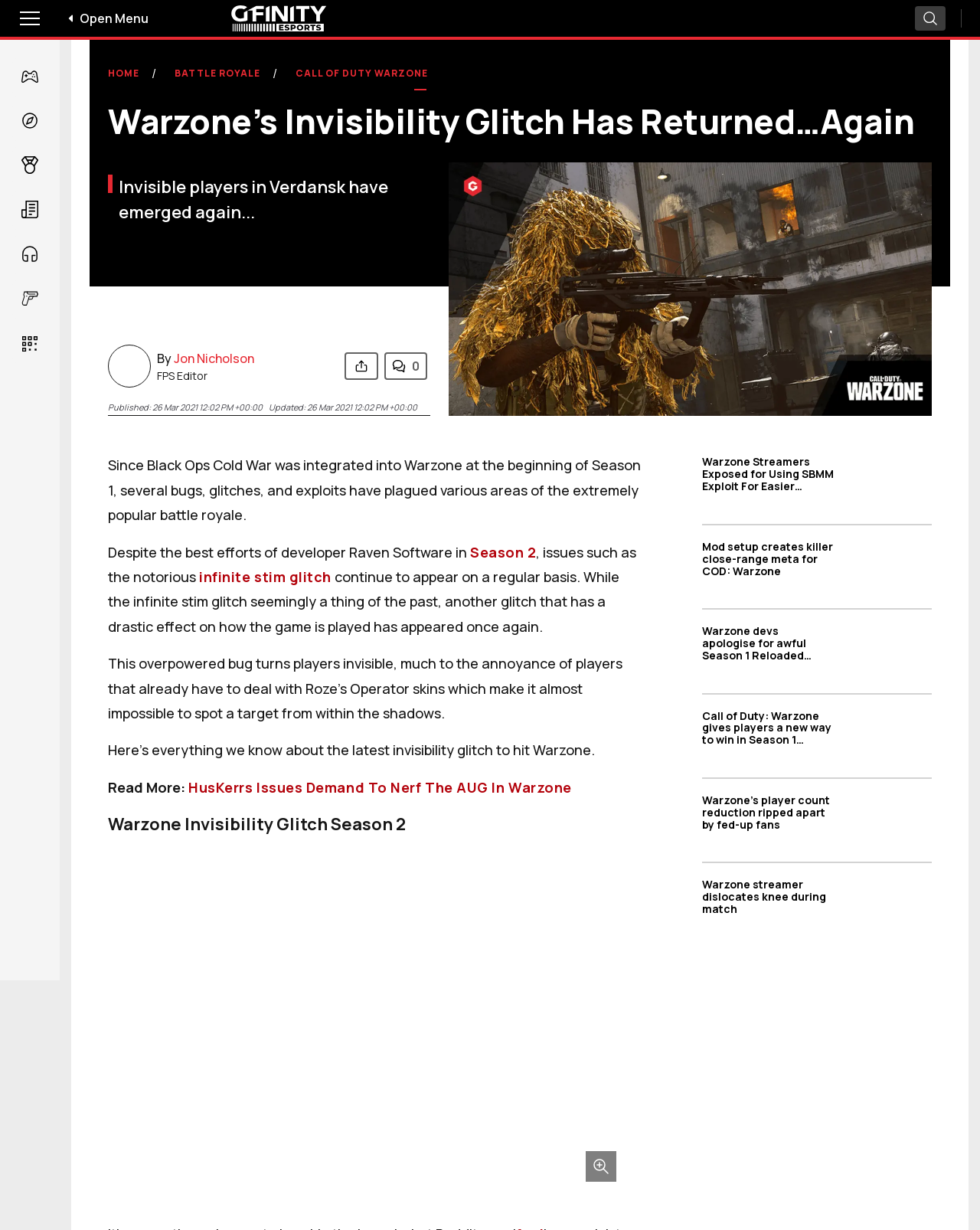How many articles are listed in the 'FEATURED' section?
Use the image to answer the question with a single word or phrase.

4